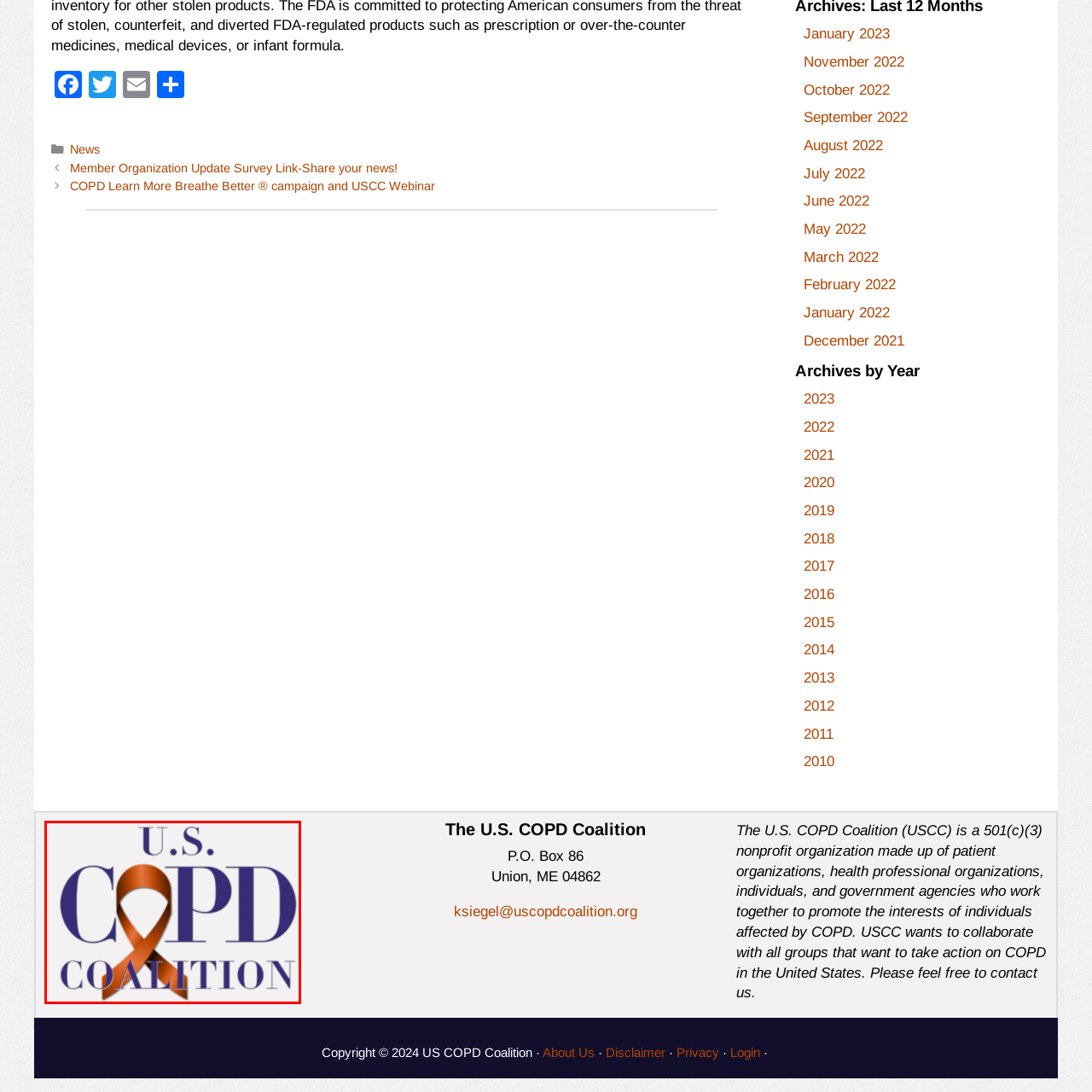Check the image marked by the red frame and reply to the question using one word or phrase:
What is the purpose of the U.S. COPD Coalition?

to improve lives of COPD patients